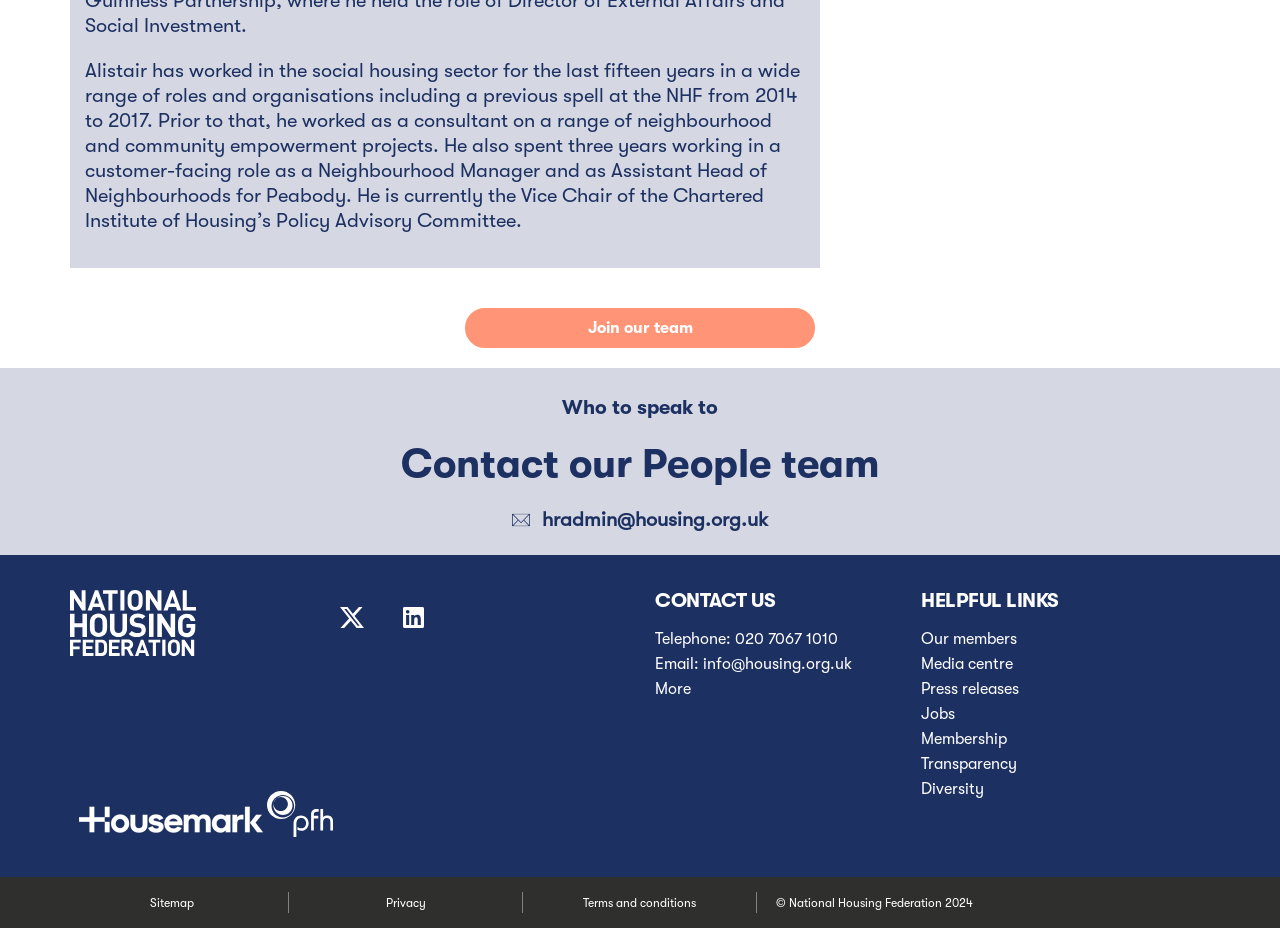Please determine the bounding box coordinates of the element to click on in order to accomplish the following task: "View jobs". Ensure the coordinates are four float numbers ranging from 0 to 1, i.e., [left, top, right, bottom].

[0.72, 0.76, 0.746, 0.779]